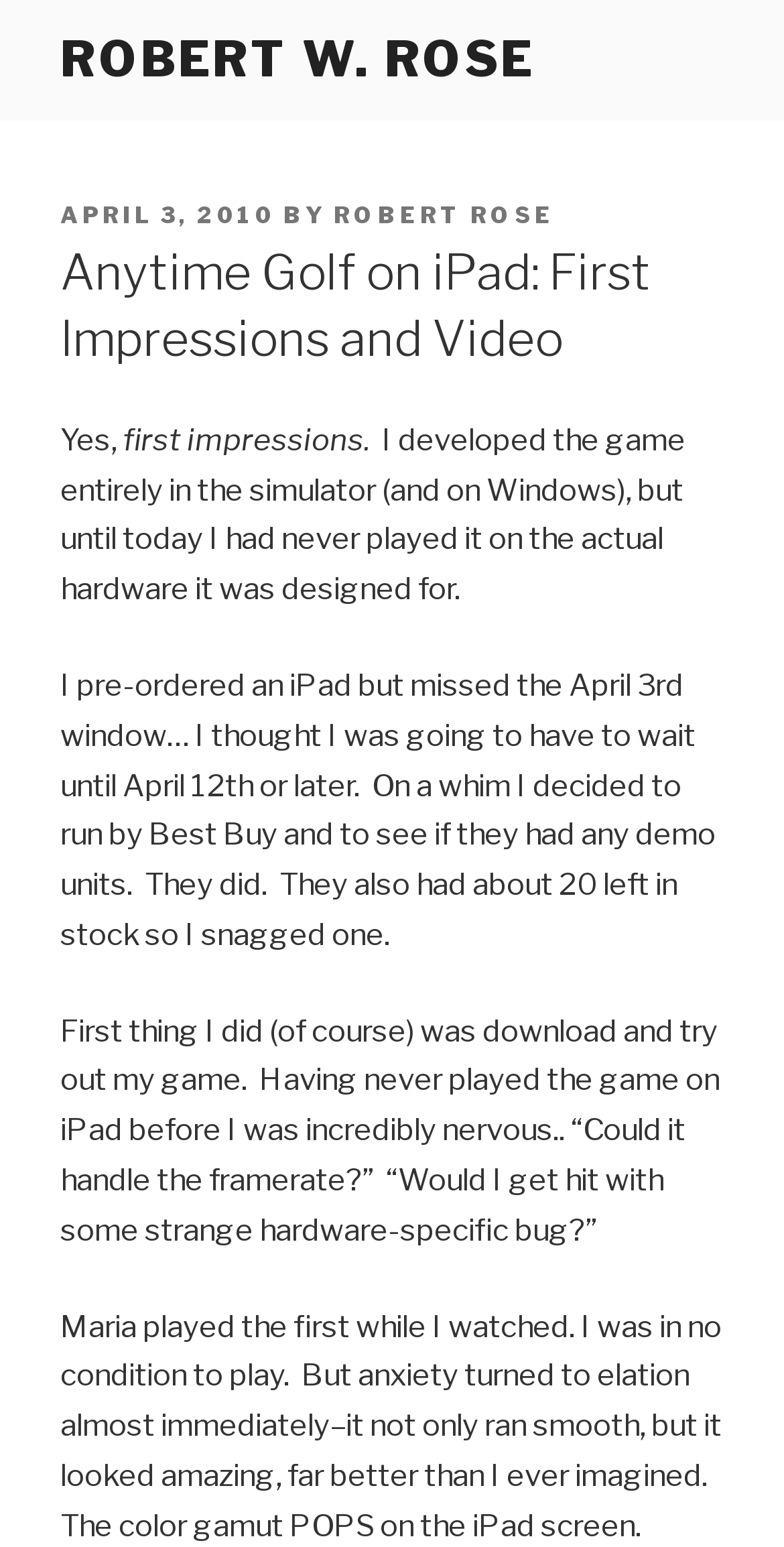What is the author's name? Look at the image and give a one-word or short phrase answer.

Robert W. Rose